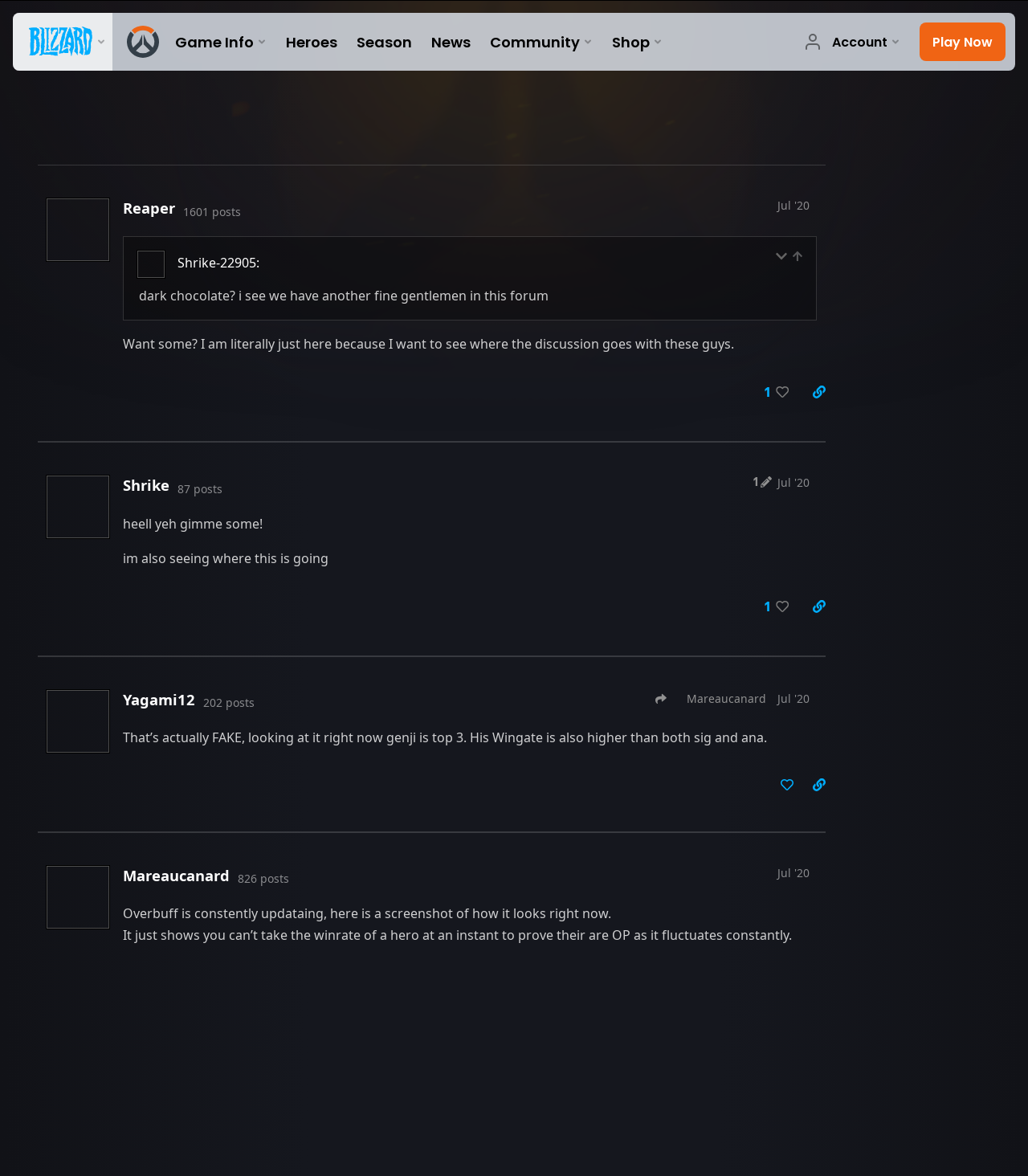Write an exhaustive caption that covers the webpage's main aspects.

This webpage appears to be a forum discussion page, specifically the "General Discussion" section of the Overwatch Forums. At the top of the page, there is a header with a search button and a menu button on the right side. Below the header, there are links to "Forums", "General Discussion", and the title of the current discussion, "Genji is factually overpowered".

The main content of the page is divided into multiple posts, each with a heading that includes the username and number of posts of the author, as well as the date and time of the post. Each post has a text area where the user has written their message, and some posts have additional features such as buttons to like the post, copy a link to the post, or view replies.

There are a total of 5 posts on this page, each with a unique username and message. The posts are arranged in a vertical layout, with the most recent post at the top. The text within each post varies in length and content, but generally appears to be a discussion about Genji, a character in the game Overwatch.

On the right side of the page, there are some additional elements, including a link to "Jul 2020" and a static text area with the numbers "100 / 147". There are also some buttons and links scattered throughout the page, including a button to expand a post with replies and a link to view a user's profile.